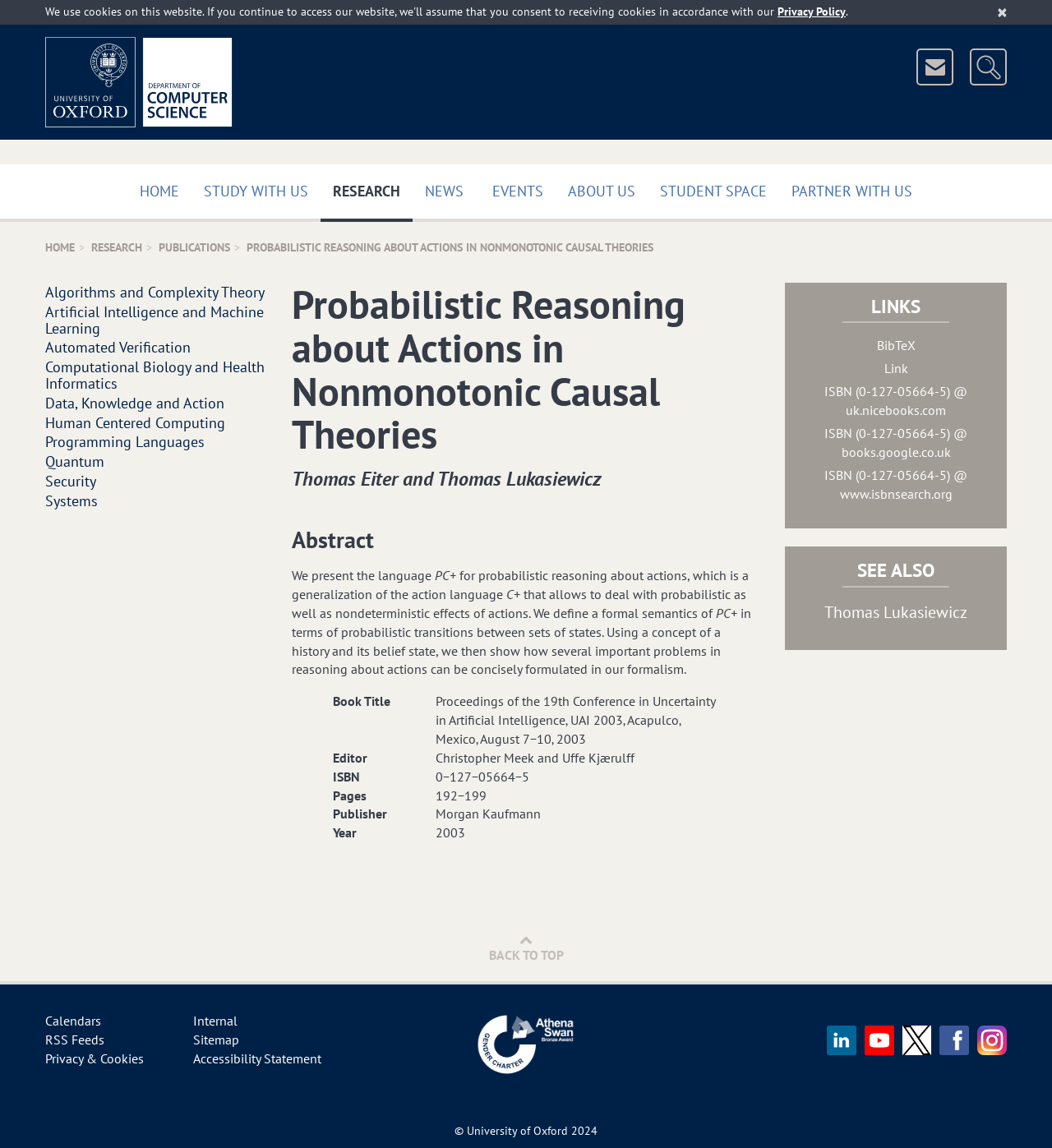What is the title of the publication?
Using the visual information, respond with a single word or phrase.

Probabilistic Reasoning about Actions in Nonmonotonic Causal Theories